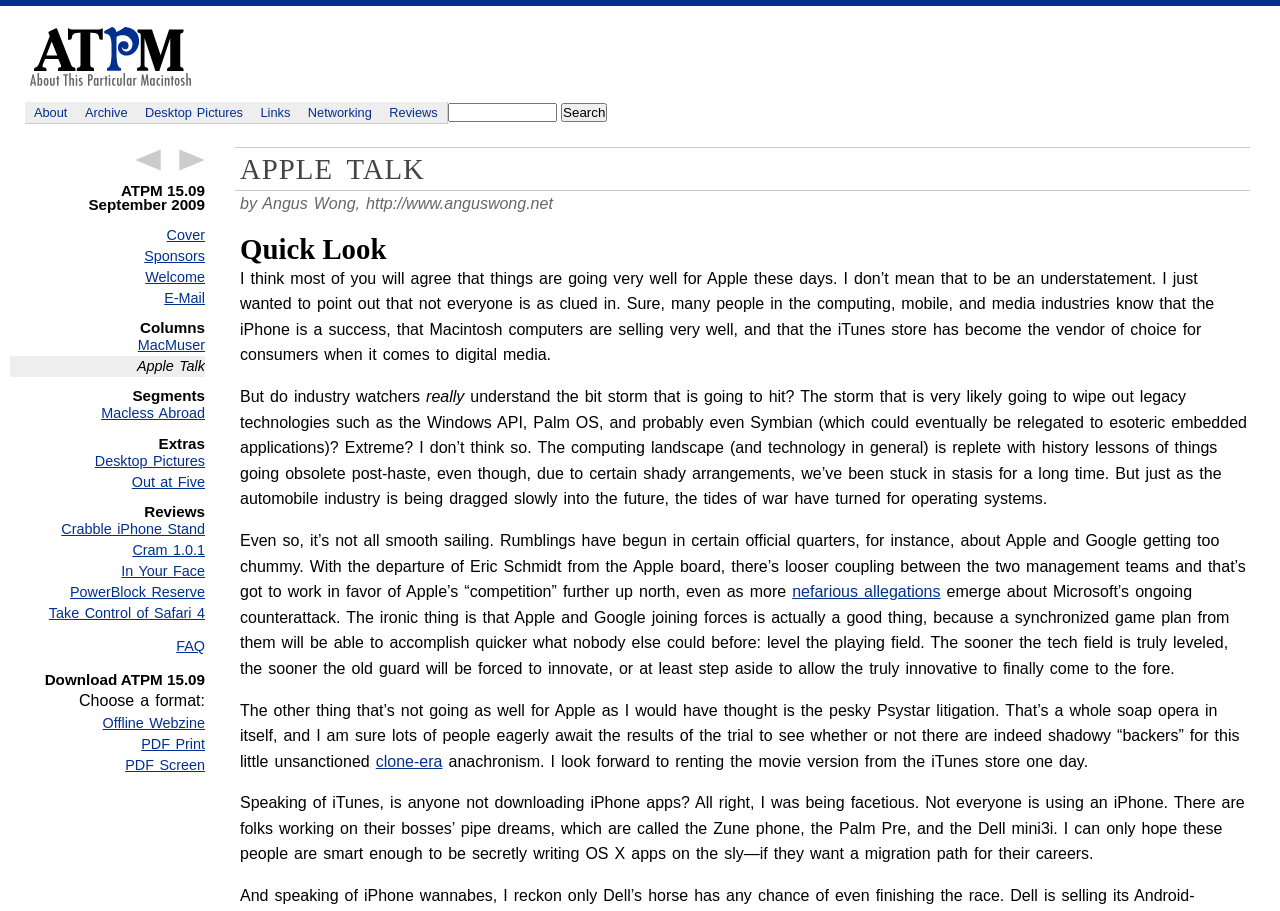Bounding box coordinates must be specified in the format (top-left x, top-left y, bottom-right x, bottom-right y). All values should be floating point numbers between 0 and 1. What are the bounding box coordinates of the UI element described as: Take Control of Safari 4

[0.008, 0.662, 0.16, 0.685]